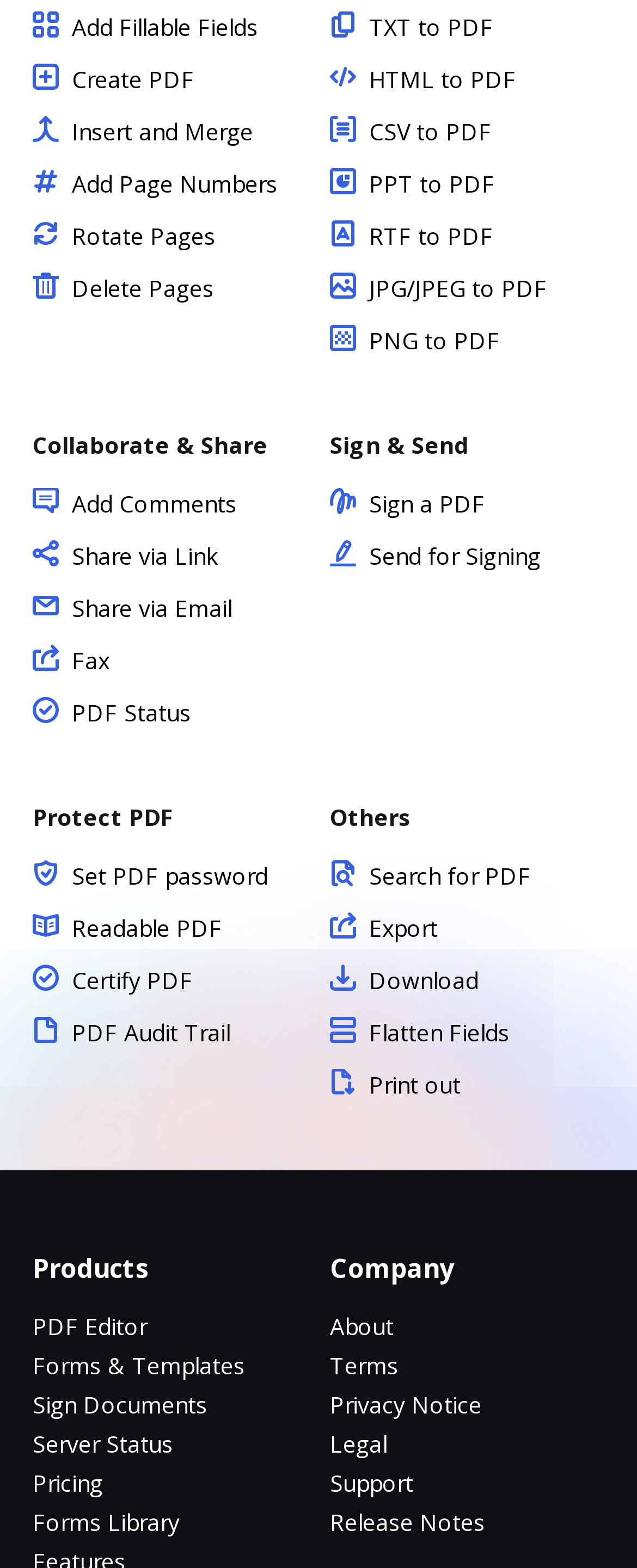Respond with a single word or phrase to the following question:
What is the last option under the 'Protect PDF' category?

PDF Audit Trail